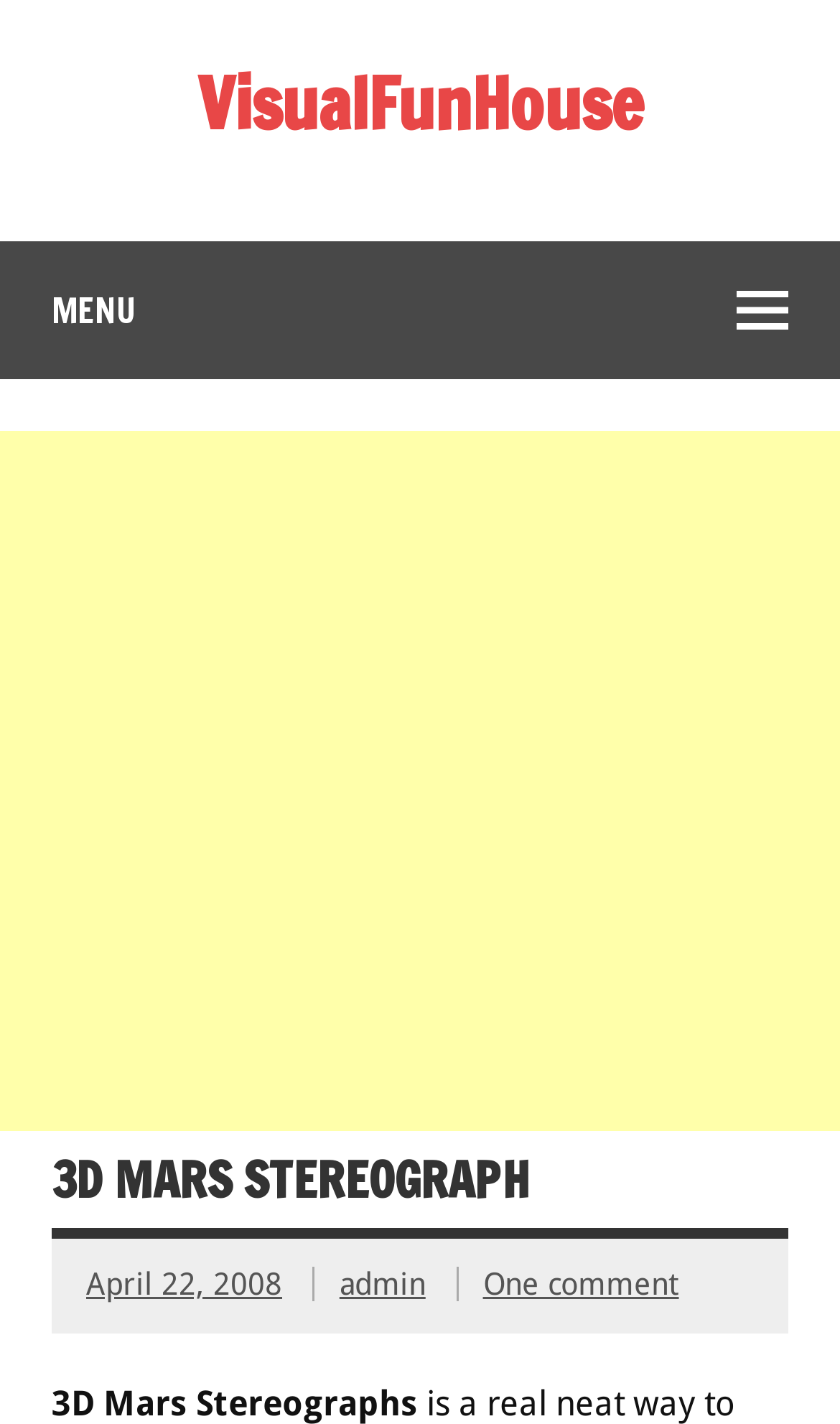Provide the bounding box for the UI element matching this description: "VisualFunHouse".

[0.082, 0.048, 0.918, 0.097]